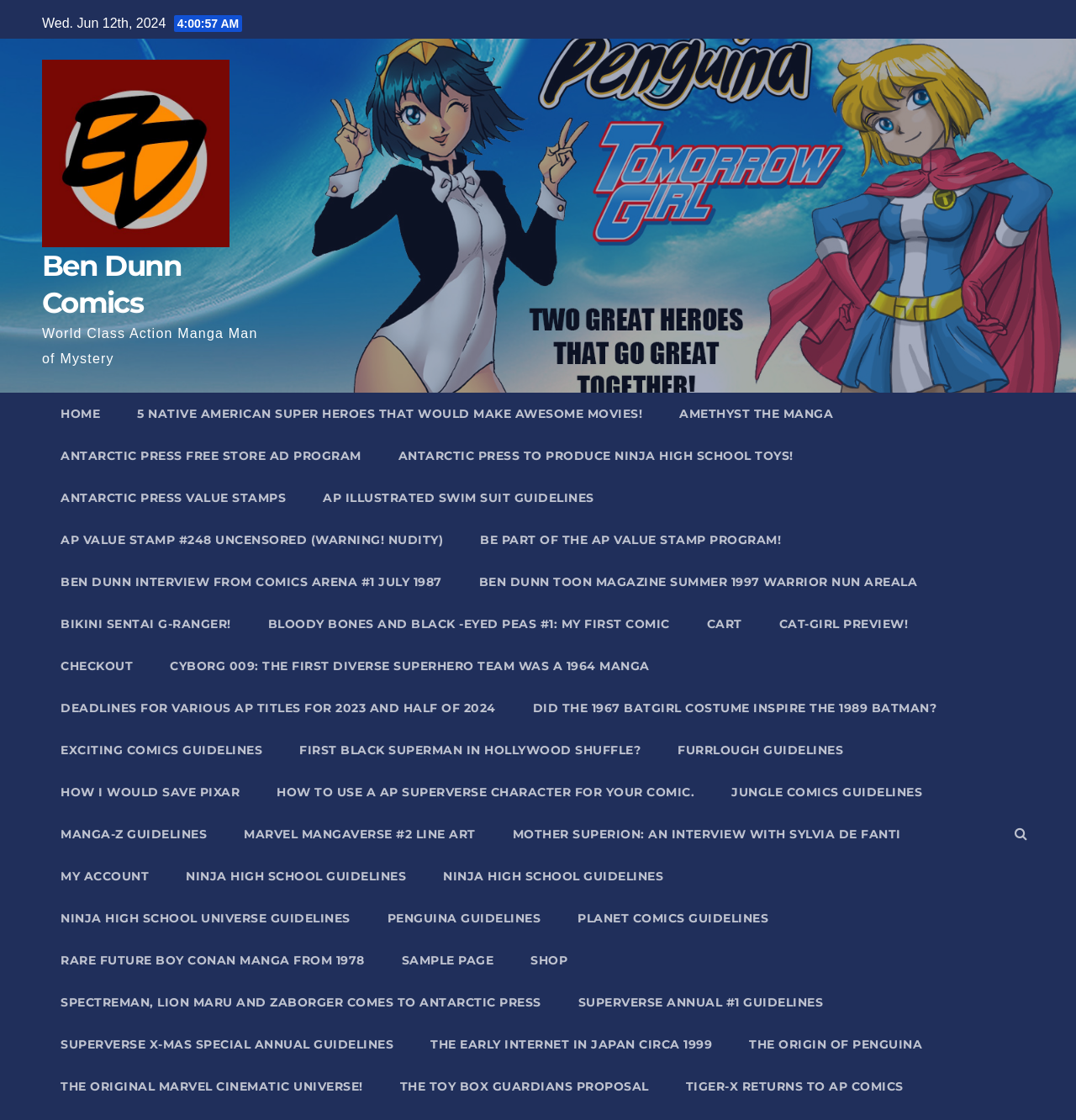Could you locate the bounding box coordinates for the section that should be clicked to accomplish this task: "Click on the 'HOME' link".

[0.039, 0.351, 0.11, 0.388]